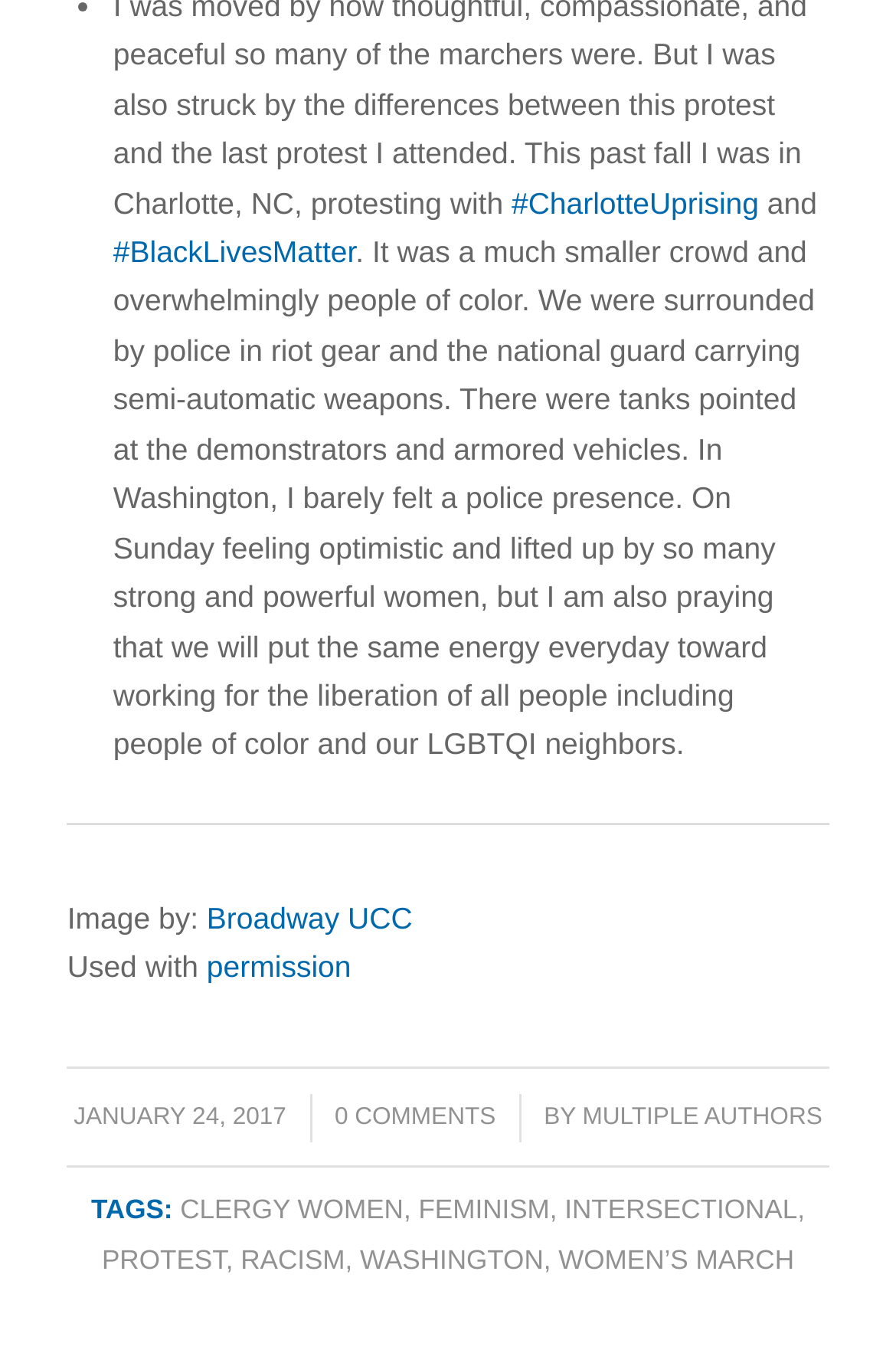Identify the bounding box coordinates necessary to click and complete the given instruction: "Check the date of the article".

[0.082, 0.809, 0.32, 0.829]